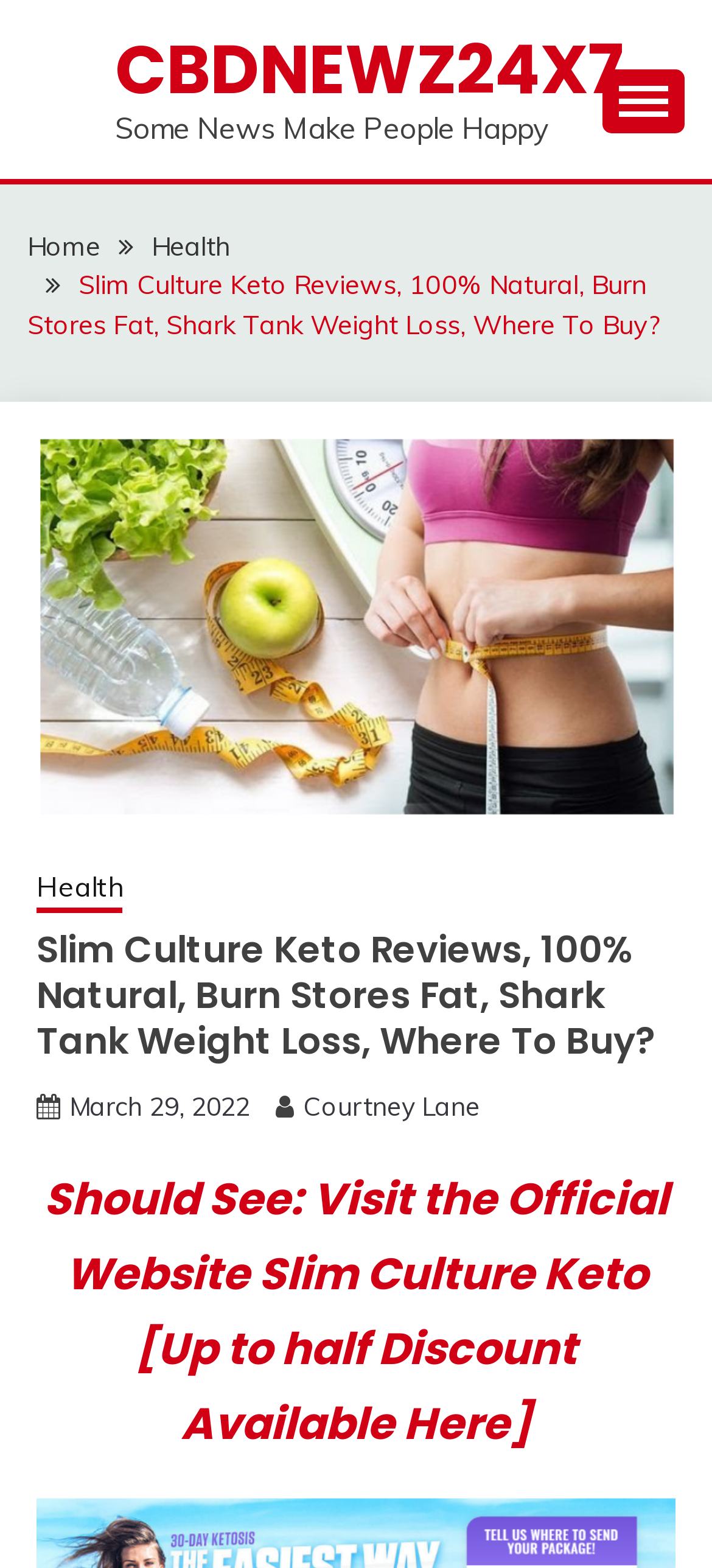Locate the bounding box coordinates of the element I should click to achieve the following instruction: "Check the 'Official Website' of Slim Culture Keto".

[0.062, 0.746, 0.938, 0.927]